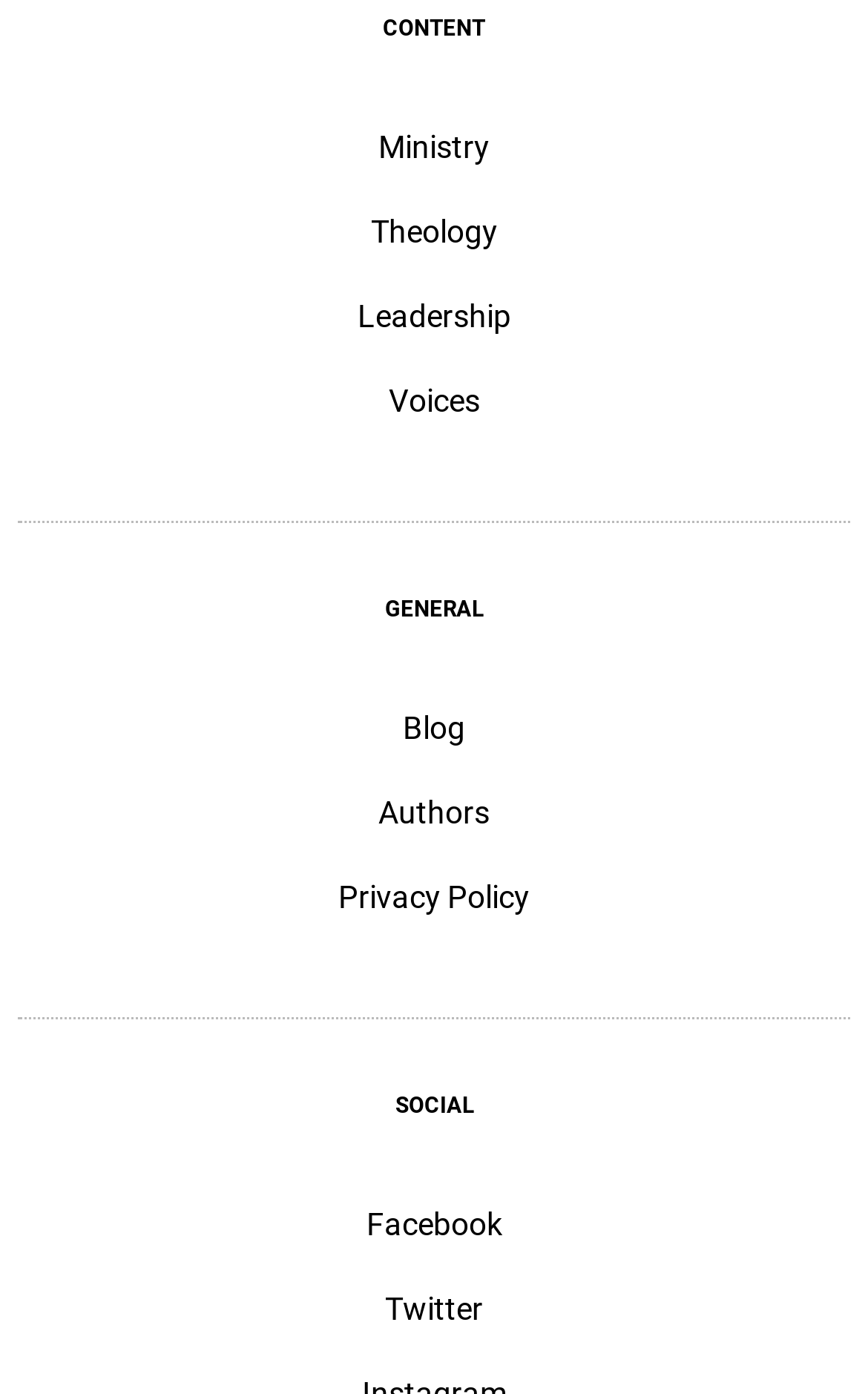Pinpoint the bounding box coordinates for the area that should be clicked to perform the following instruction: "follow on Facebook".

[0.422, 0.865, 0.578, 0.89]